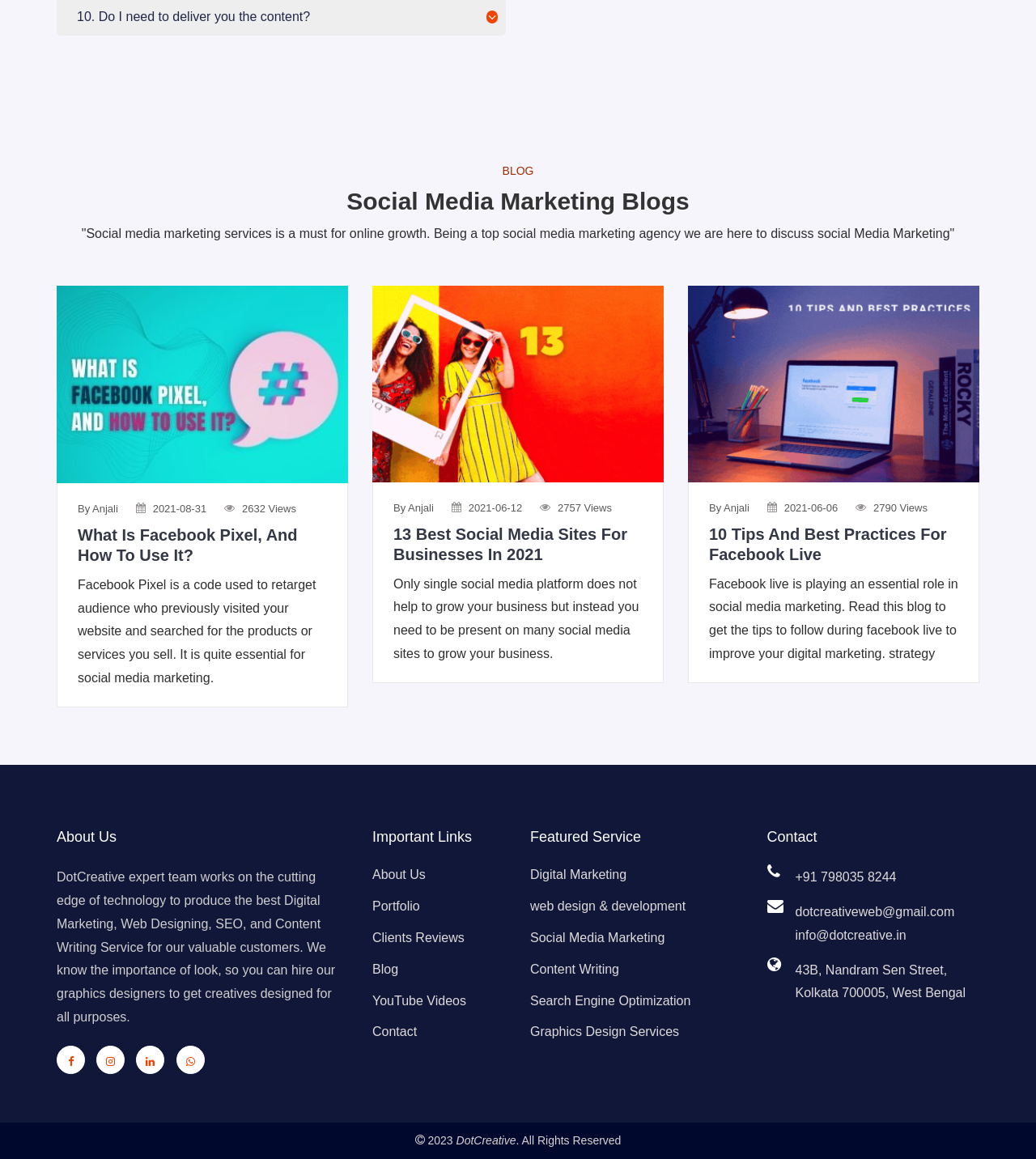What is the purpose of Facebook Pixel?
Look at the image and answer the question with a single word or phrase.

Retarget audience